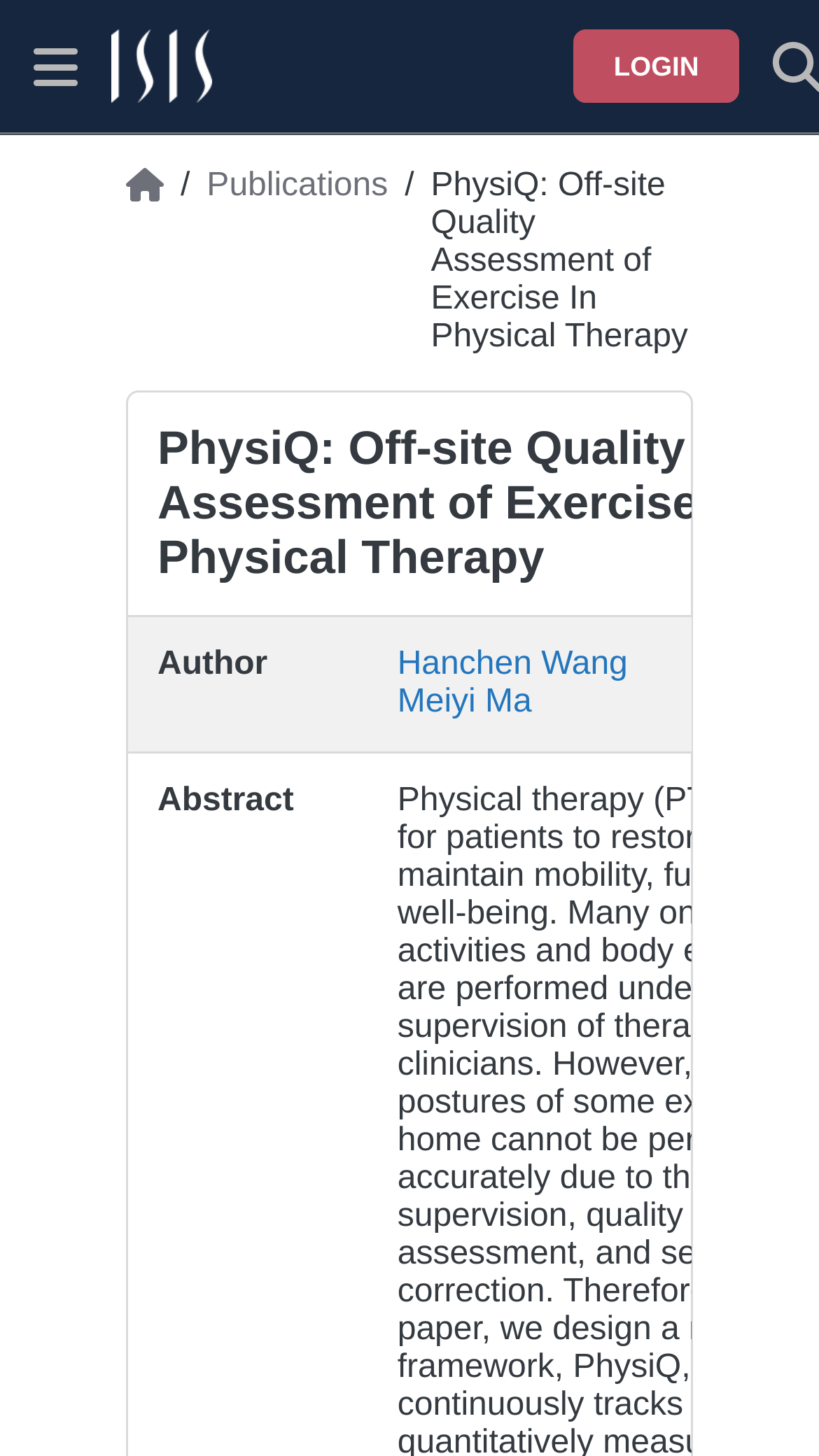What is the logo on the top left corner?
Refer to the image and respond with a one-word or short-phrase answer.

ISIS logo